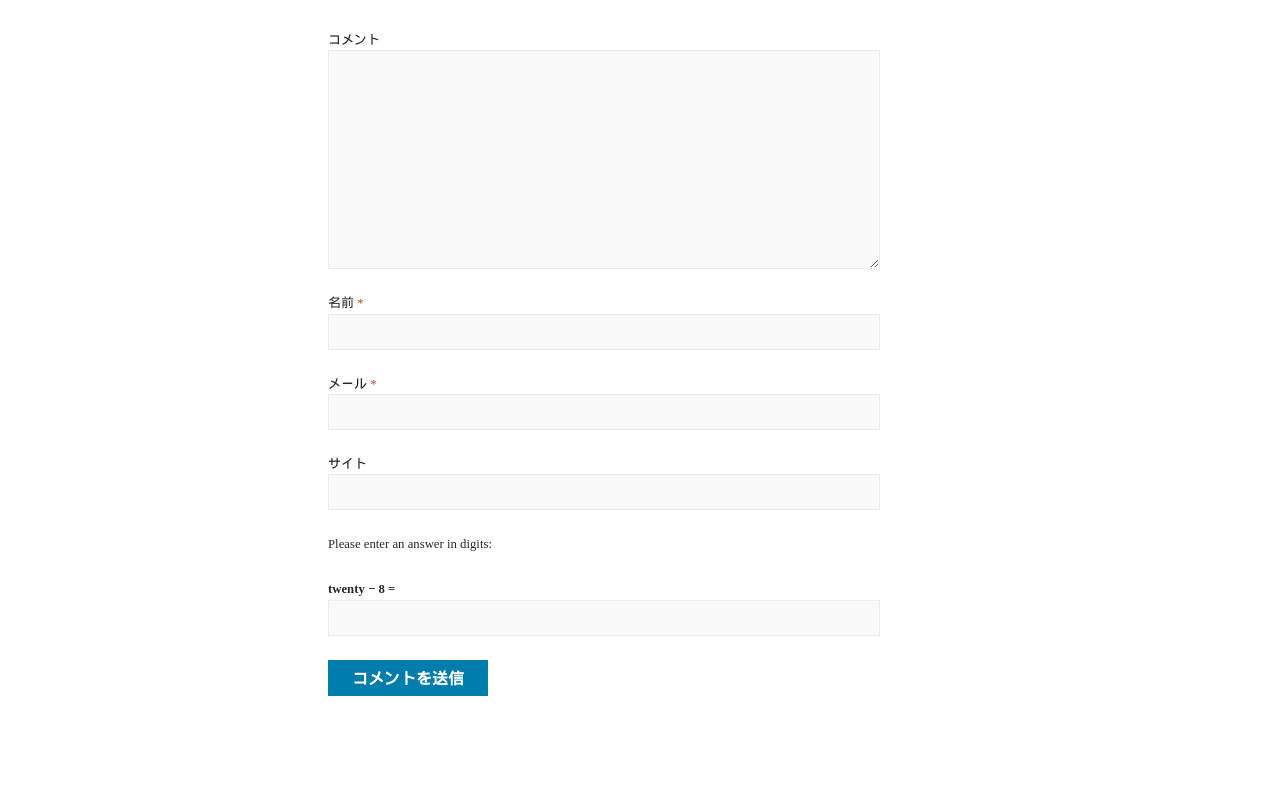Provide the bounding box coordinates of the HTML element described by the text: "parent_node: サイト name="url"".

[0.256, 0.602, 0.688, 0.648]